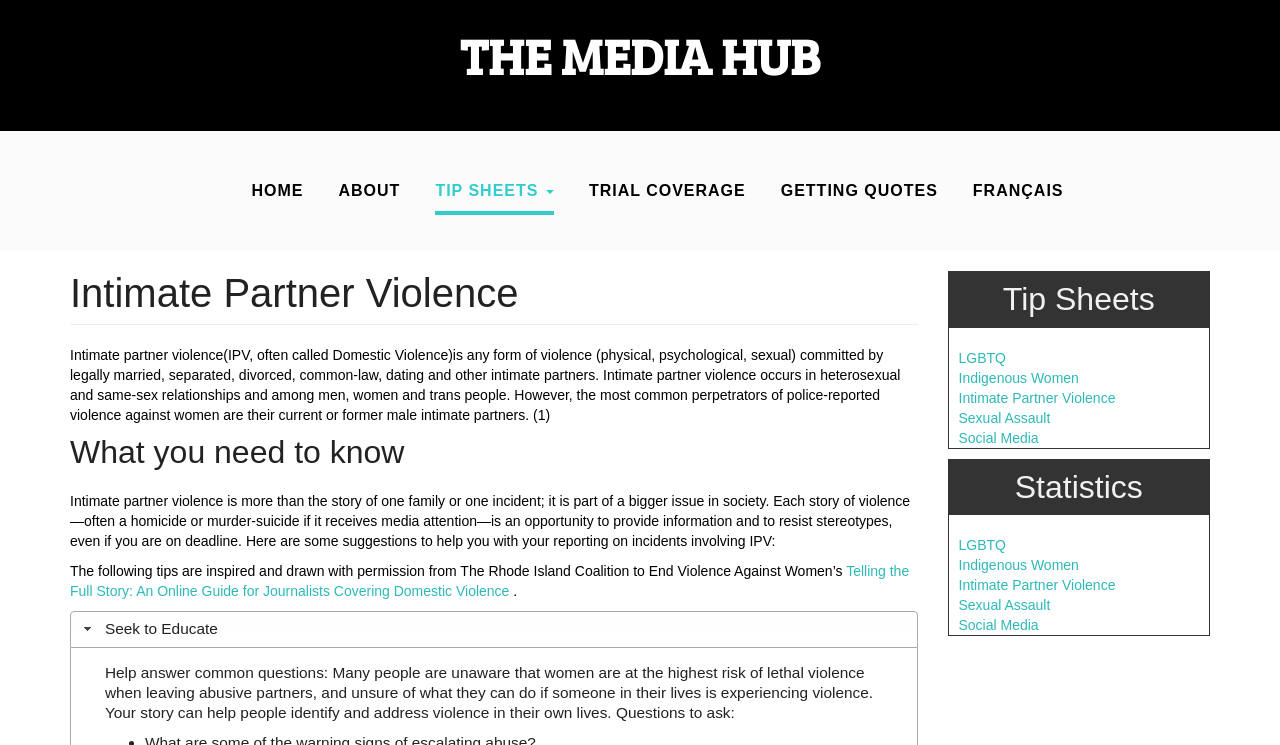Please locate the bounding box coordinates of the element that needs to be clicked to achieve the following instruction: "Open the 'TIP SHEETS' page". The coordinates should be four float numbers between 0 and 1, i.e., [left, top, right, bottom].

[0.741, 0.366, 0.945, 0.44]